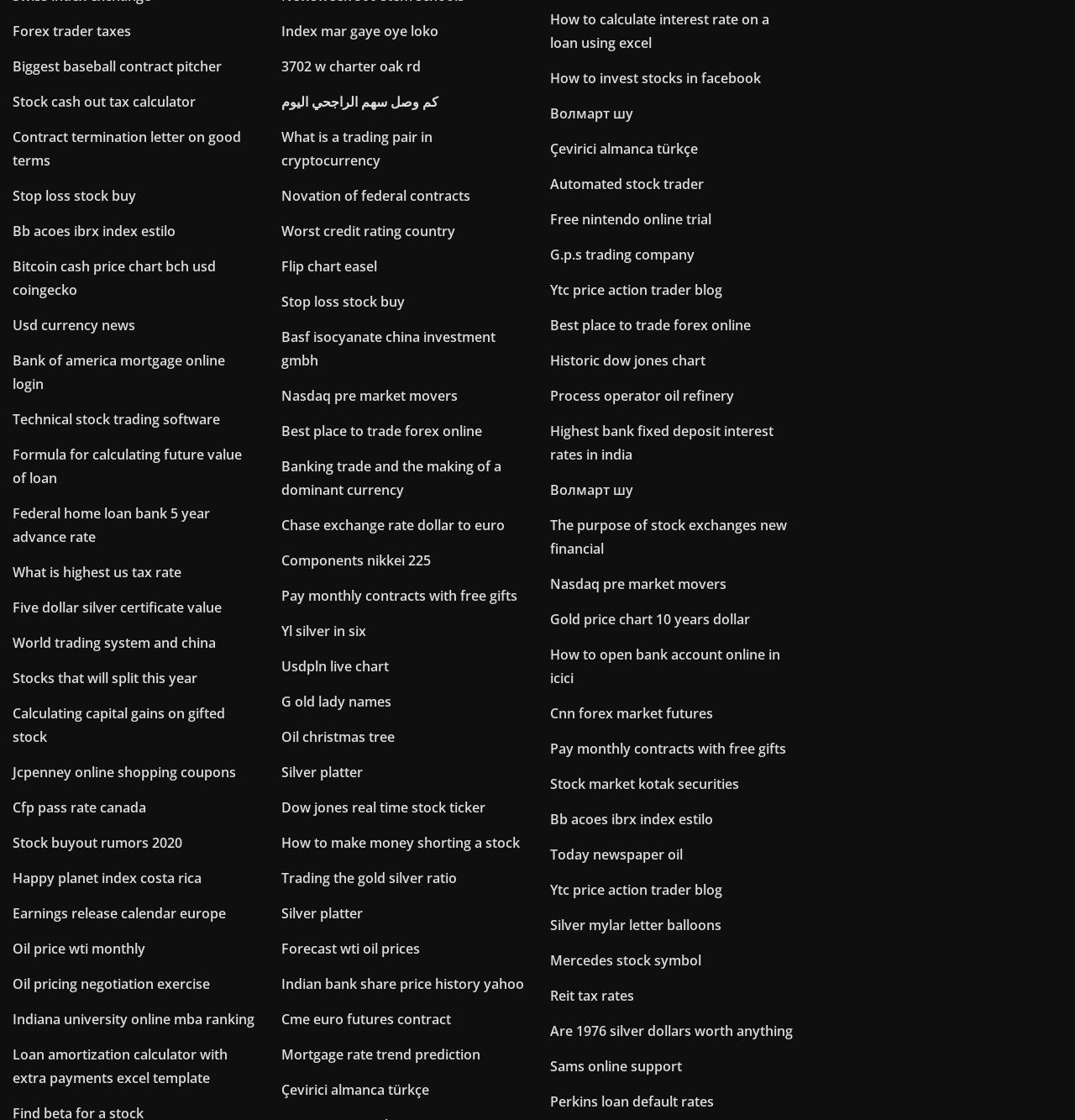Specify the bounding box coordinates of the area that needs to be clicked to achieve the following instruction: "Explore 'Bitcoin cash price chart bch usd coingecko'".

[0.012, 0.23, 0.201, 0.267]